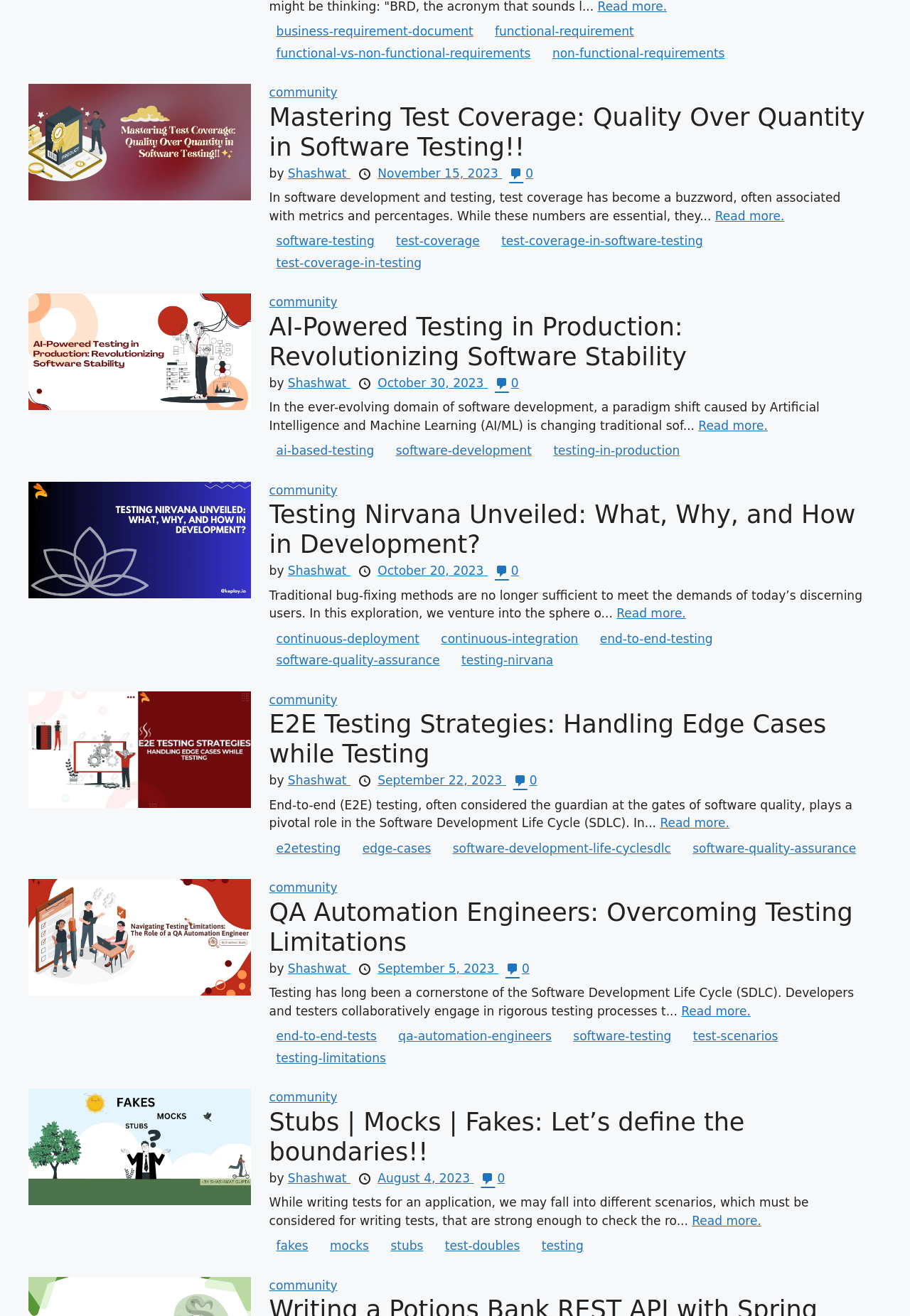What is the category of the last article?
Based on the screenshot, provide your answer in one word or phrase.

Software Development